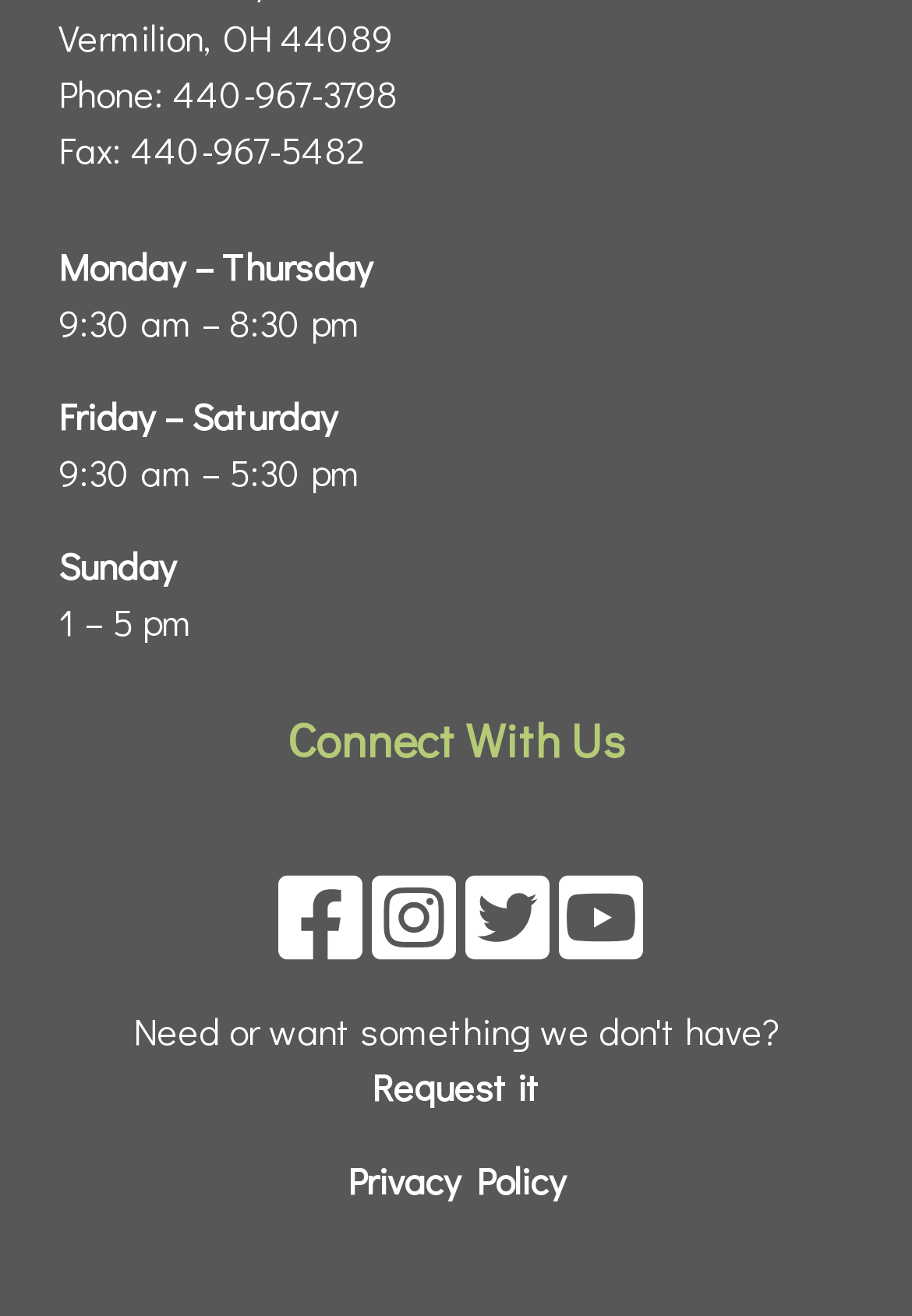What is the link to request something?
Using the image, give a concise answer in the form of a single word or short phrase.

Request it